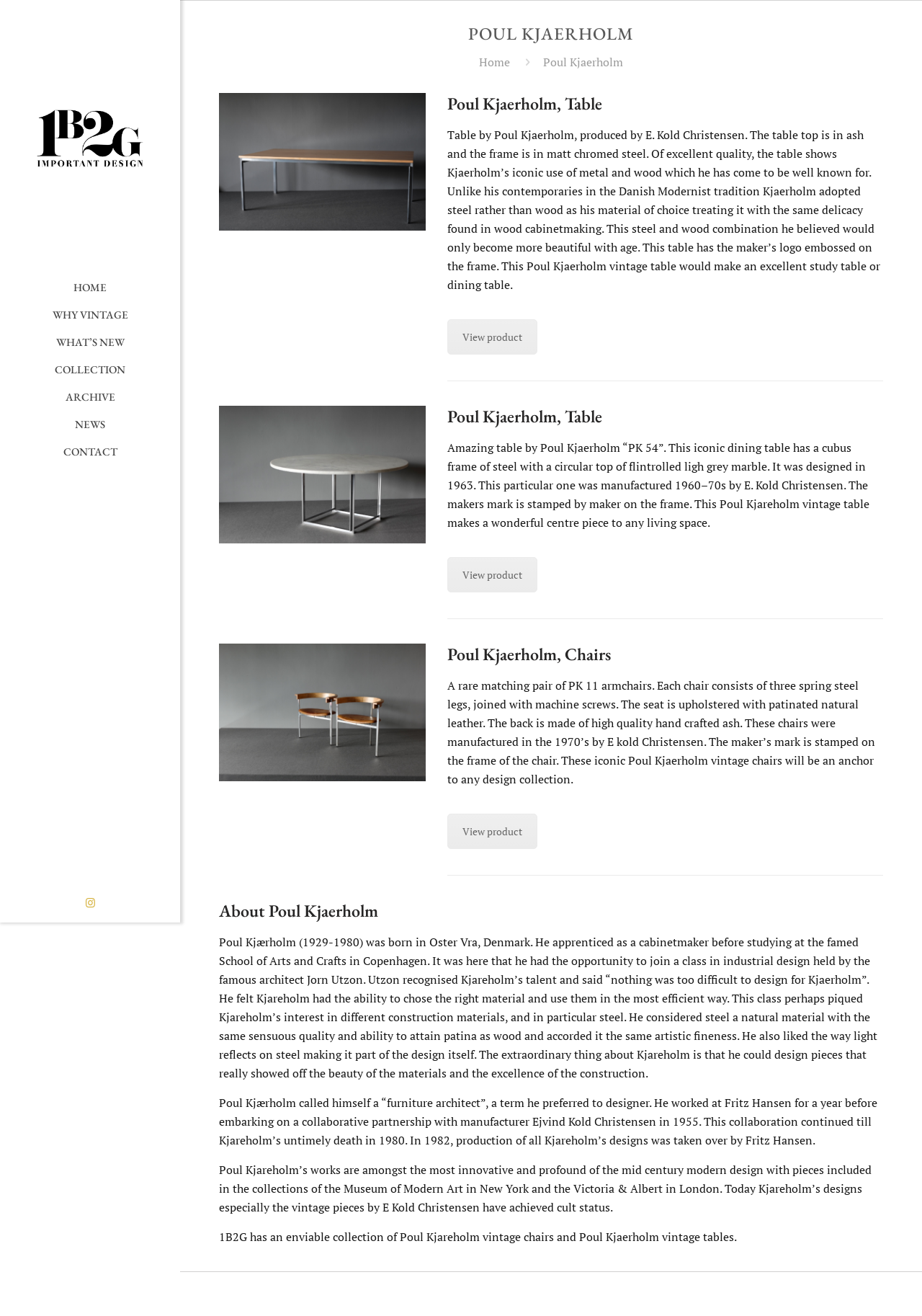Locate the bounding box coordinates of the clickable region to complete the following instruction: "View the ABOUT US page."

None